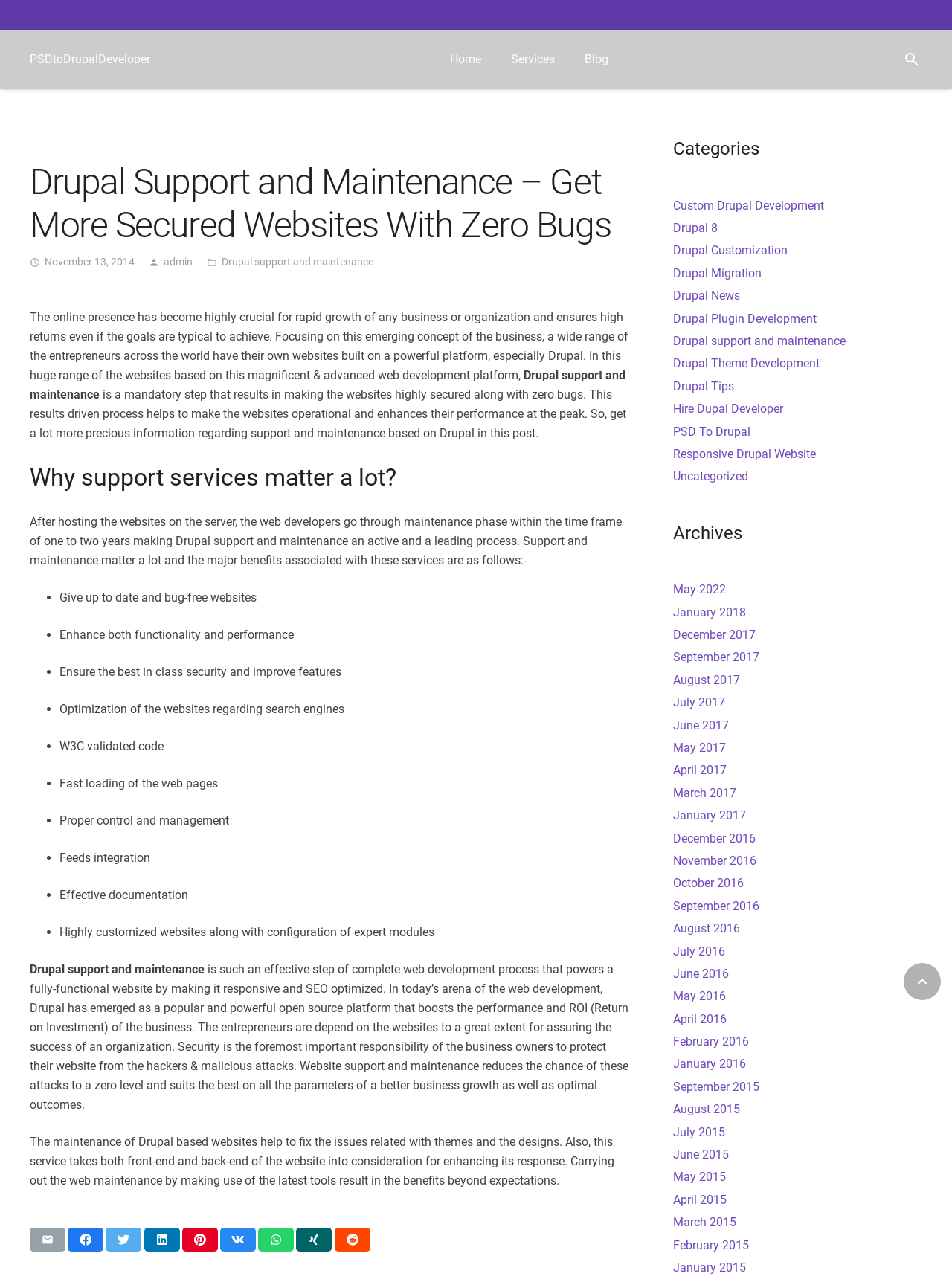Using the image as a reference, answer the following question in as much detail as possible:
What is the company name mentioned on the webpage?

The company name is mentioned as a link on the top left corner of the webpage, which is 'PSDtoDrupalDeveloper'. This is a Drupal web development company that provides support and maintenance services.